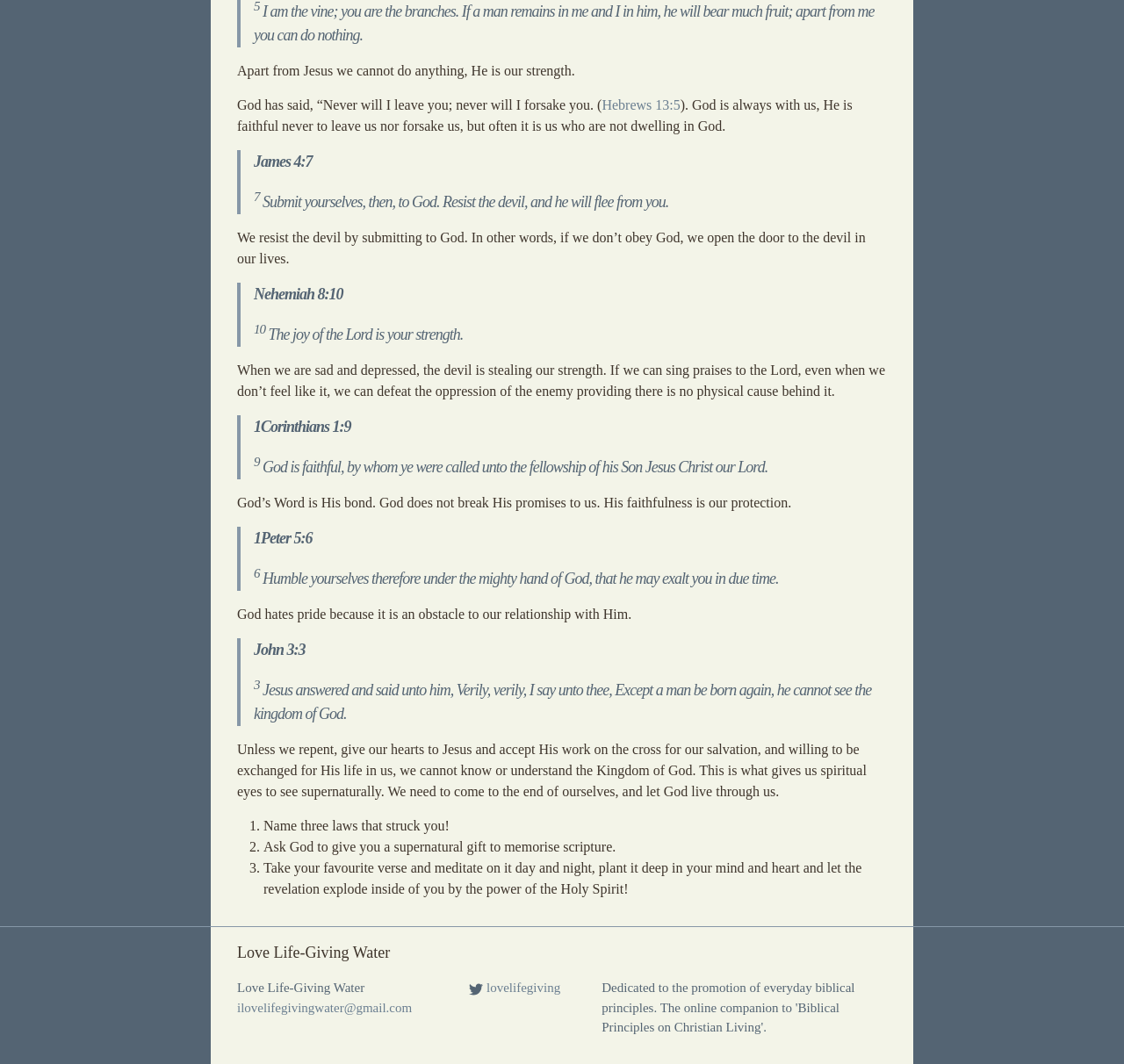Please find the bounding box for the UI component described as follows: "Hebrews 13:5".

[0.535, 0.092, 0.605, 0.106]